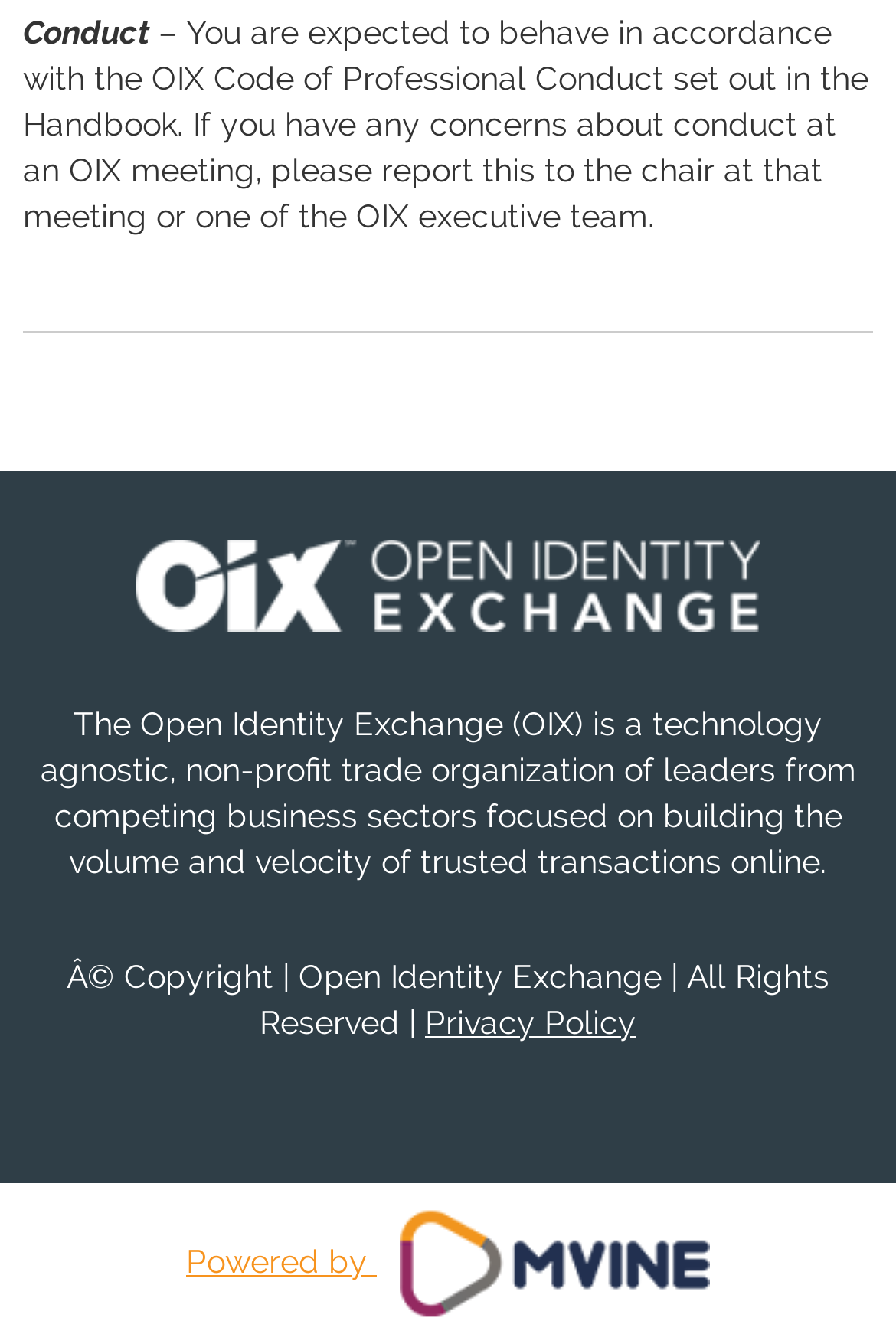Identify the bounding box of the UI element that matches this description: "Powered by".

[0.208, 0.924, 0.792, 0.952]